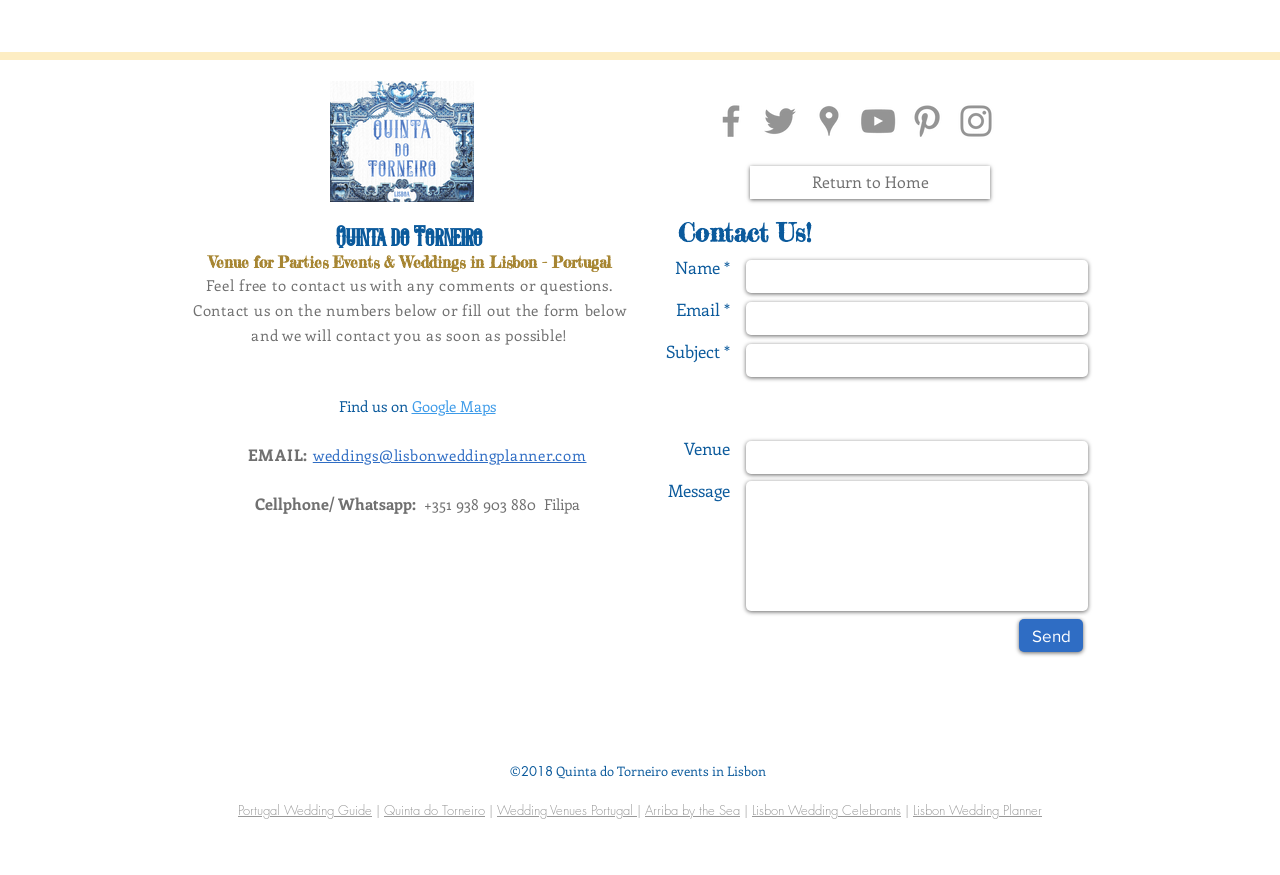Please mark the bounding box coordinates of the area that should be clicked to carry out the instruction: "Click the Google Maps link".

[0.321, 0.453, 0.387, 0.475]